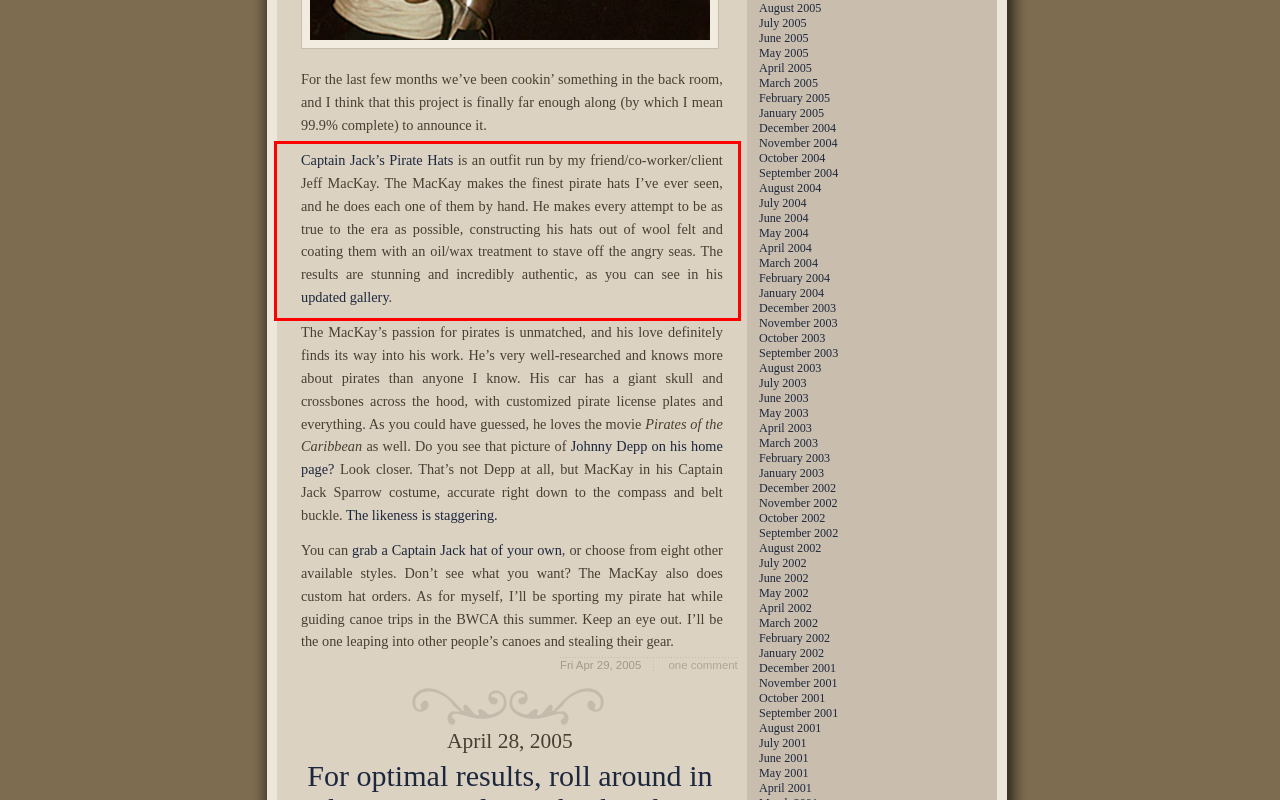Given a webpage screenshot, locate the red bounding box and extract the text content found inside it.

Captain Jack’s Pirate Hats is an outfit run by my friend/co-worker/client Jeff MacKay. The MacKay makes the finest pirate hats I’ve ever seen, and he does each one of them by hand. He makes every attempt to be as true to the era as possible, constructing his hats out of wool felt and coating them with an oil/wax treatment to stave off the angry seas. The results are stunning and incredibly authentic, as you can see in his updated gallery.